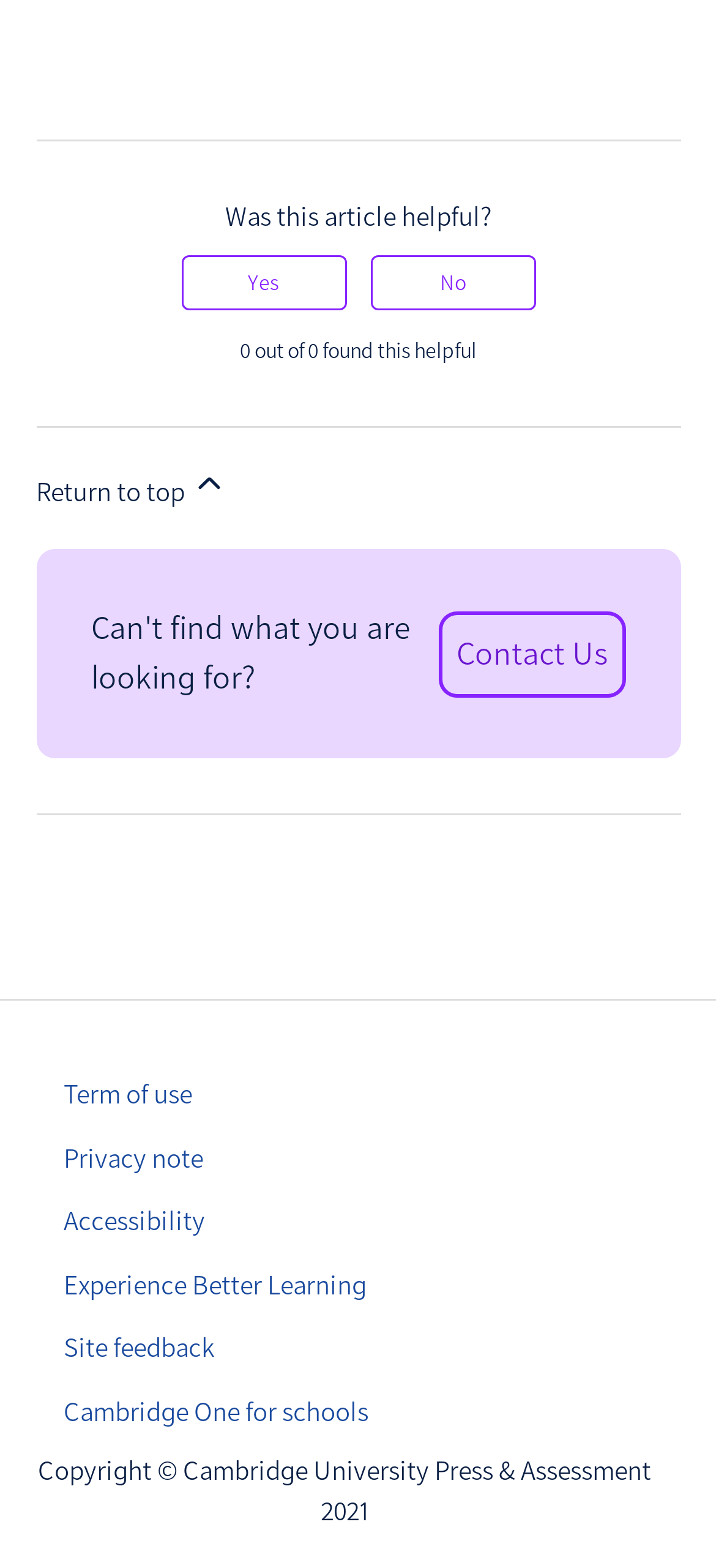Provide a short, one-word or phrase answer to the question below:
What is the last link in the footer section?

Cambridge One for schools